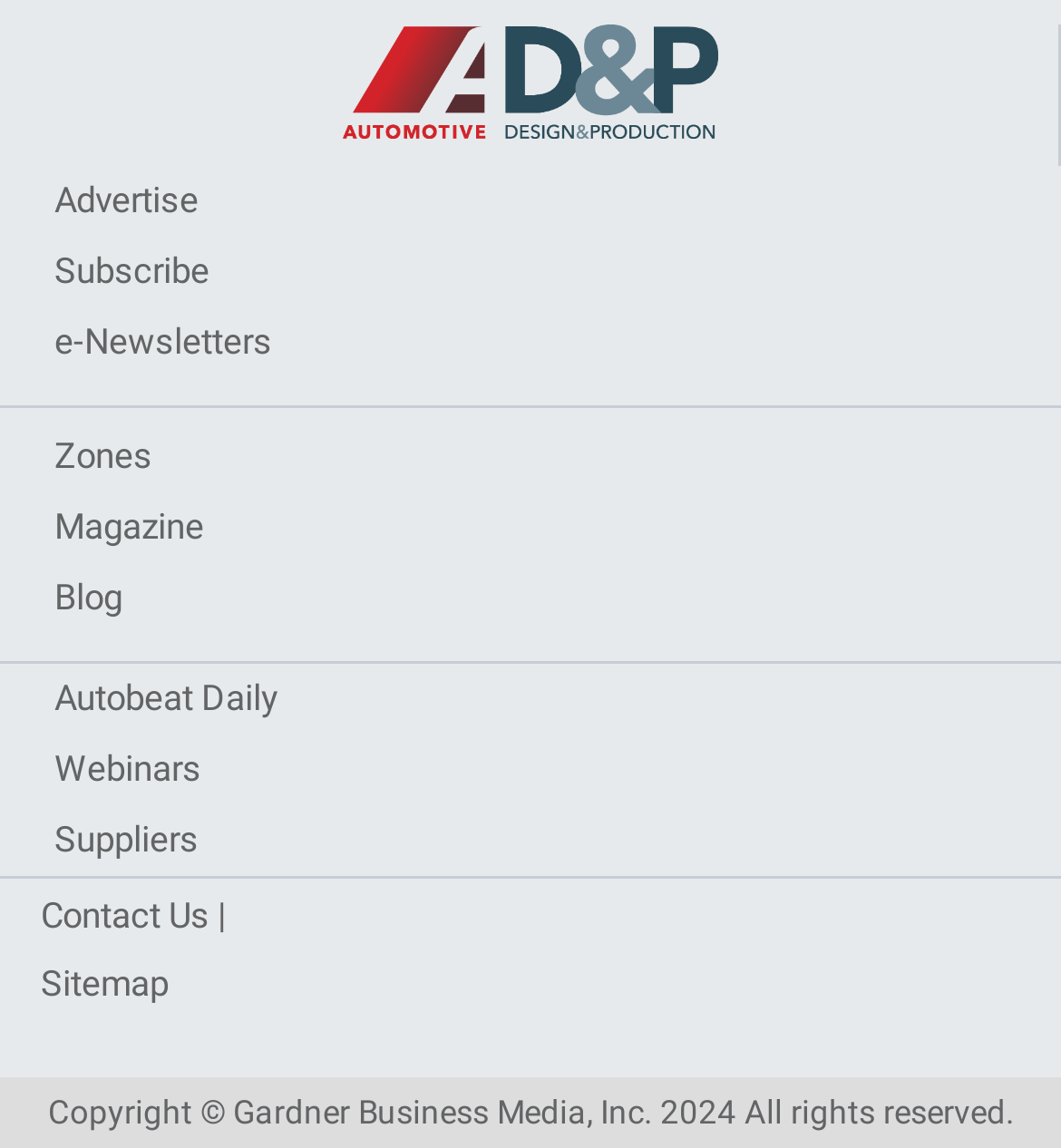Determine the bounding box coordinates for the clickable element to execute this instruction: "Subscribe to the newsletter". Provide the coordinates as four float numbers between 0 and 1, i.e., [left, top, right, bottom].

[0.0, 0.205, 1.0, 0.267]